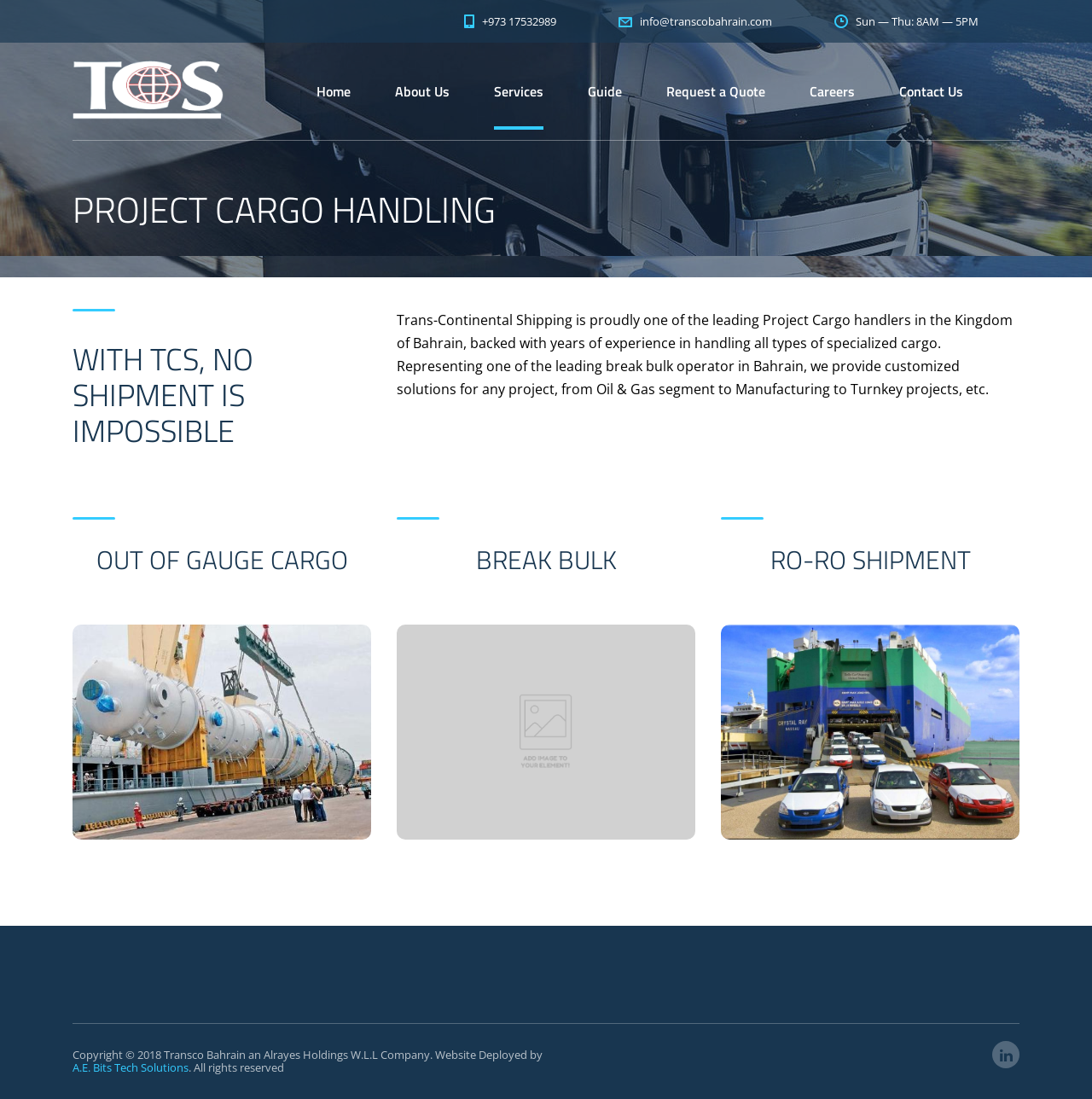What is the company's phone number?
Provide a comprehensive and detailed answer to the question.

I found the phone number by looking at the top section of the webpage, where the contact information is usually displayed. The phone number is written in a static text element with the OCR text '+973 17532989'.